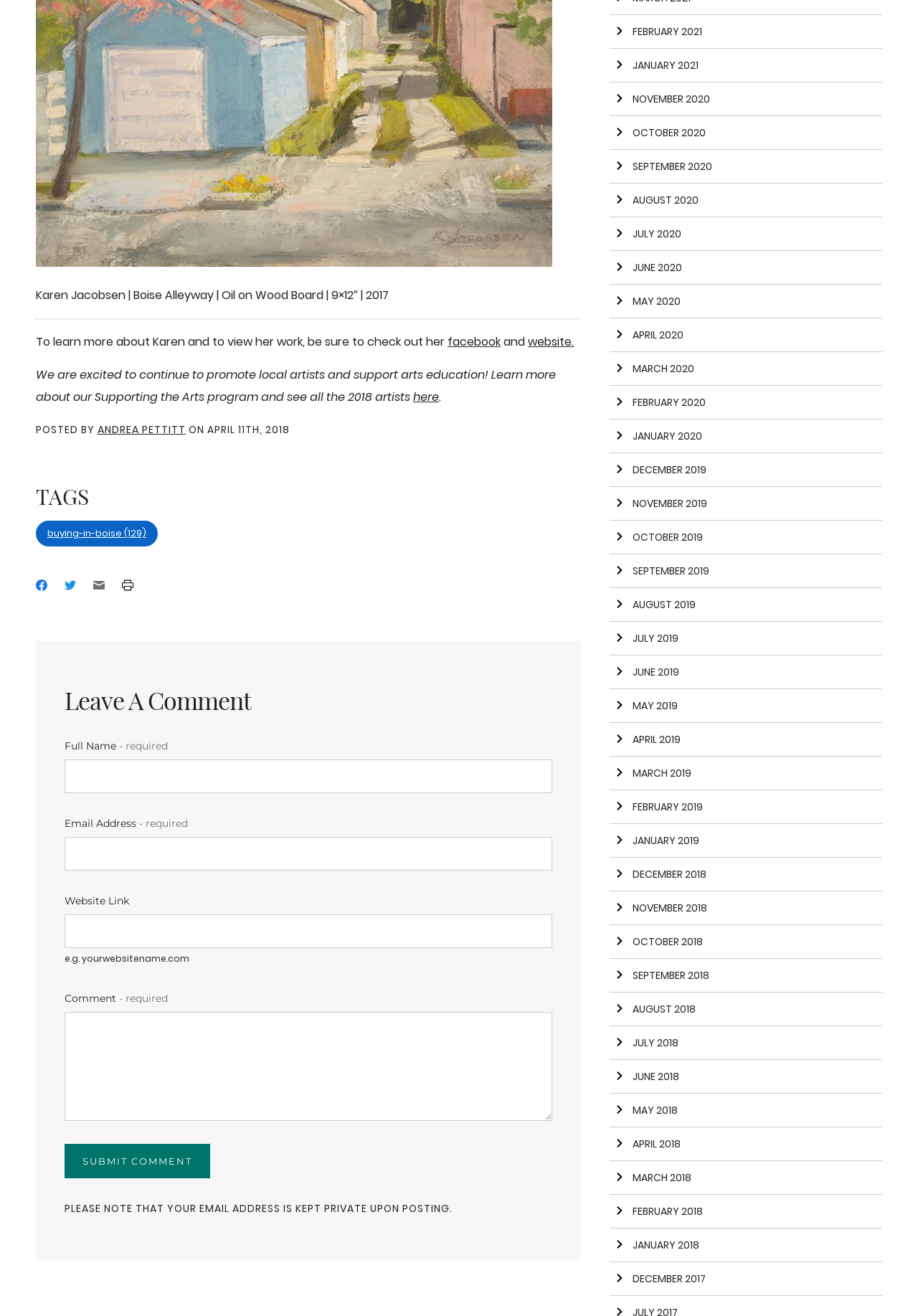Find the bounding box coordinates for the area that must be clicked to perform this action: "Submit the comment".

[0.07, 0.869, 0.229, 0.895]